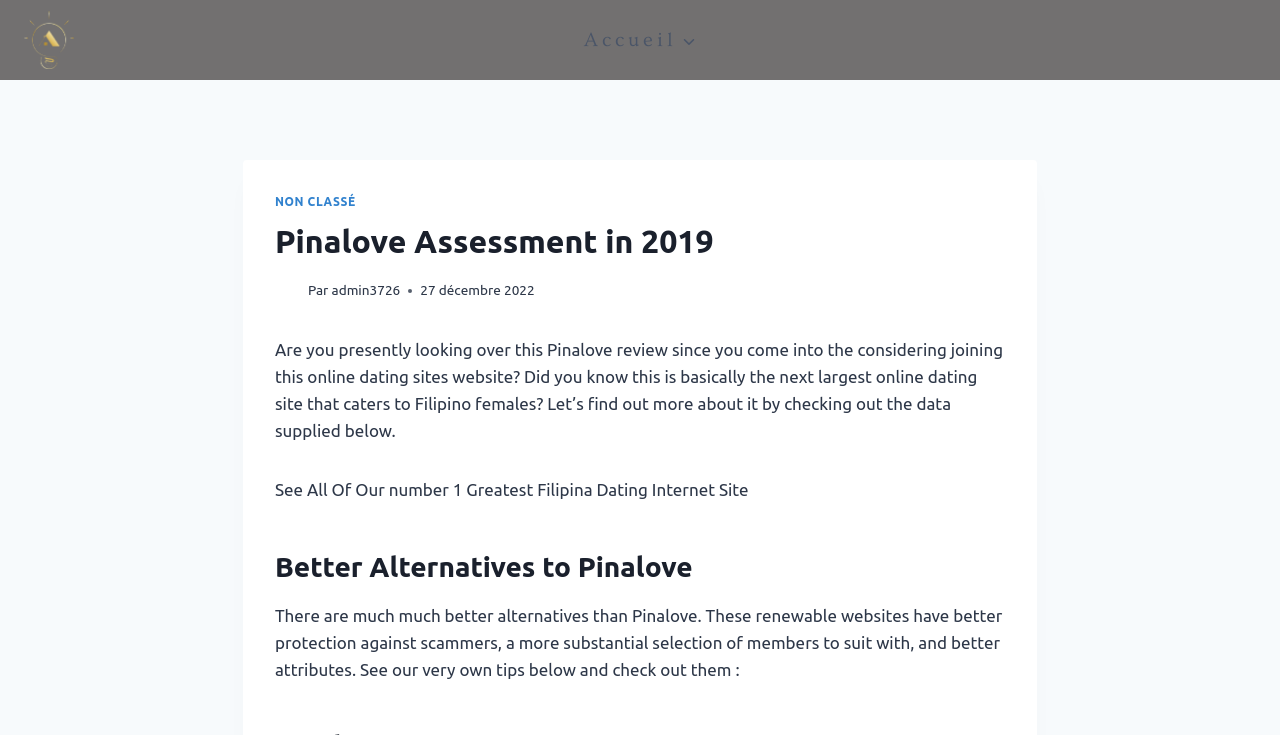Based on the element description: "AccueilExpand", identify the bounding box coordinates for this UI element. The coordinates must be four float numbers between 0 and 1, listed as [left, top, right, bottom].

[0.362, 0.023, 0.638, 0.086]